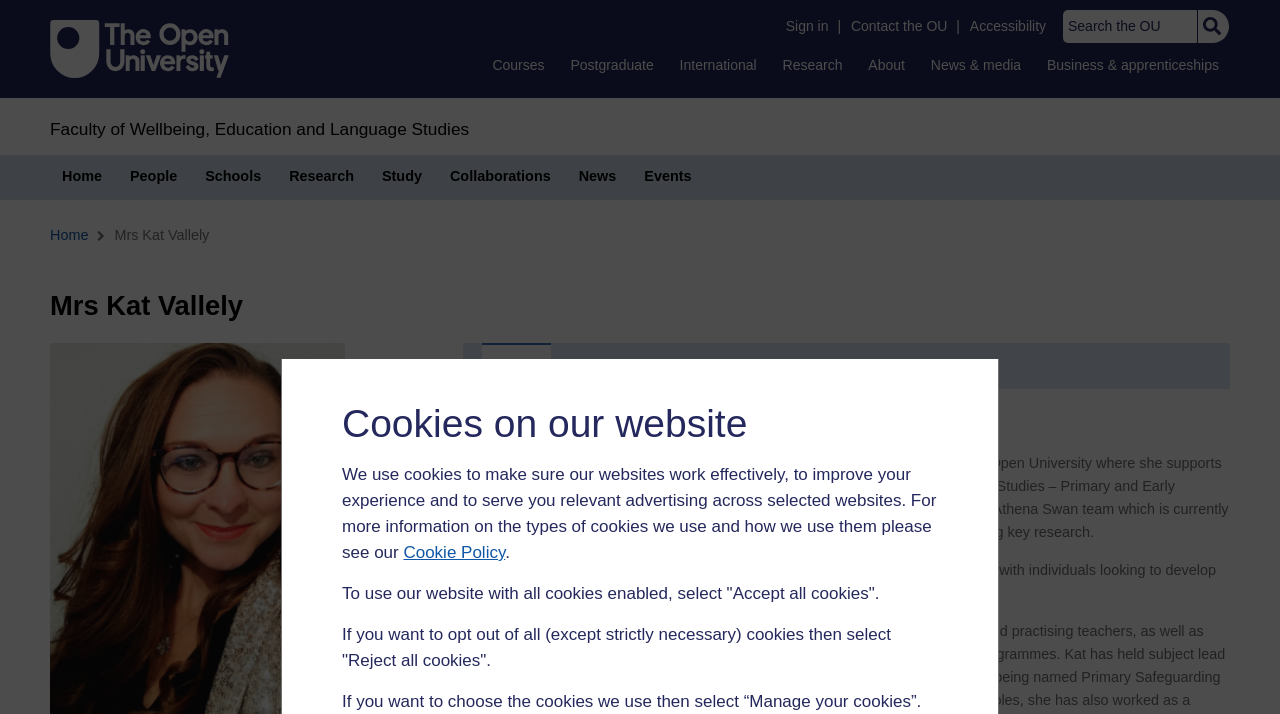Detail the various sections and features present on the webpage.

This webpage is about Mrs. Kat Vallely, a Staff Tutor at the Faculty of Wellbeing, Education, and Language Studies at The Open University. At the top of the page, there is a navigation menu with links to "Sign in", "Contact the OU", "Accessibility", and a search bar. Below the navigation menu, there is a heading that reads "Faculty of Wellbeing, Education and Language Studies" with a link to the faculty's page.

On the left side of the page, there is a vertical menu with links to "Home", "People", "Schools", "Research", "Study", "Collaborations", "News", and "Events". Below this menu, there is a section that displays the current location, "You are here", with links to "Home" and "Mrs Kat Vallely".

The main content of the page is about Mrs. Kat Vallely, with a heading that reads "Mrs Kat Vallely" and two links to her "Profile" and "Publications". Below this, there is a section titled "Professional biography" that describes her role as a Staff Tutor in Education, Childhood, Youth, and Sport at The Open University, as well as her involvement in the ECYS Athena Swan team. The biography also mentions her work as a trained coach, helping individuals develop professionally and personally.

At the top right corner of the page, there is a section about cookies on the website, with a heading that reads "Cookies on our website" and a link to the "Cookie Policy". Below this, there are three options to manage cookies: "Accept all cookies", "Reject all cookies", and "Manage your cookies".